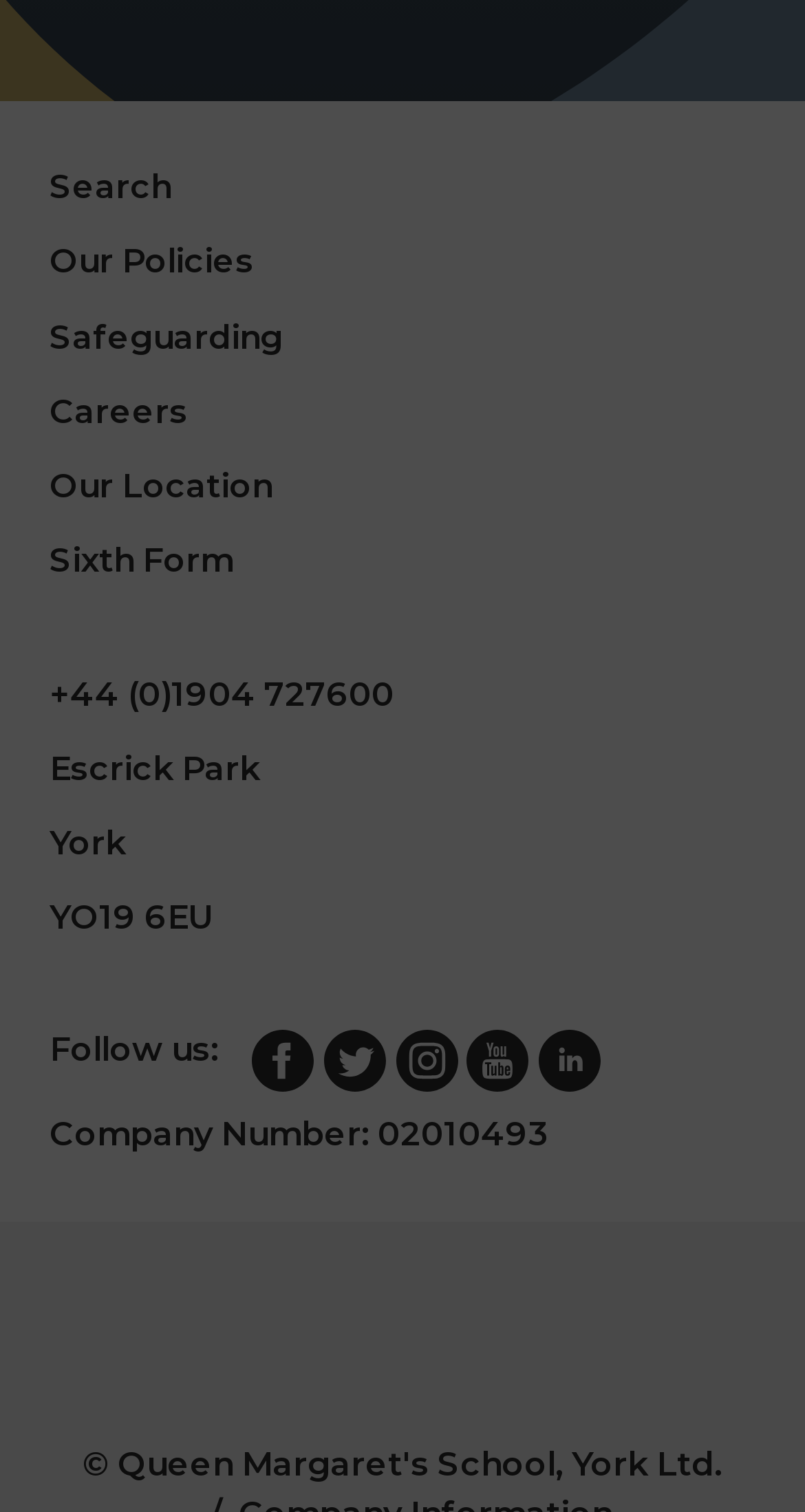Answer the question in a single word or phrase:
What is the company number?

02010493